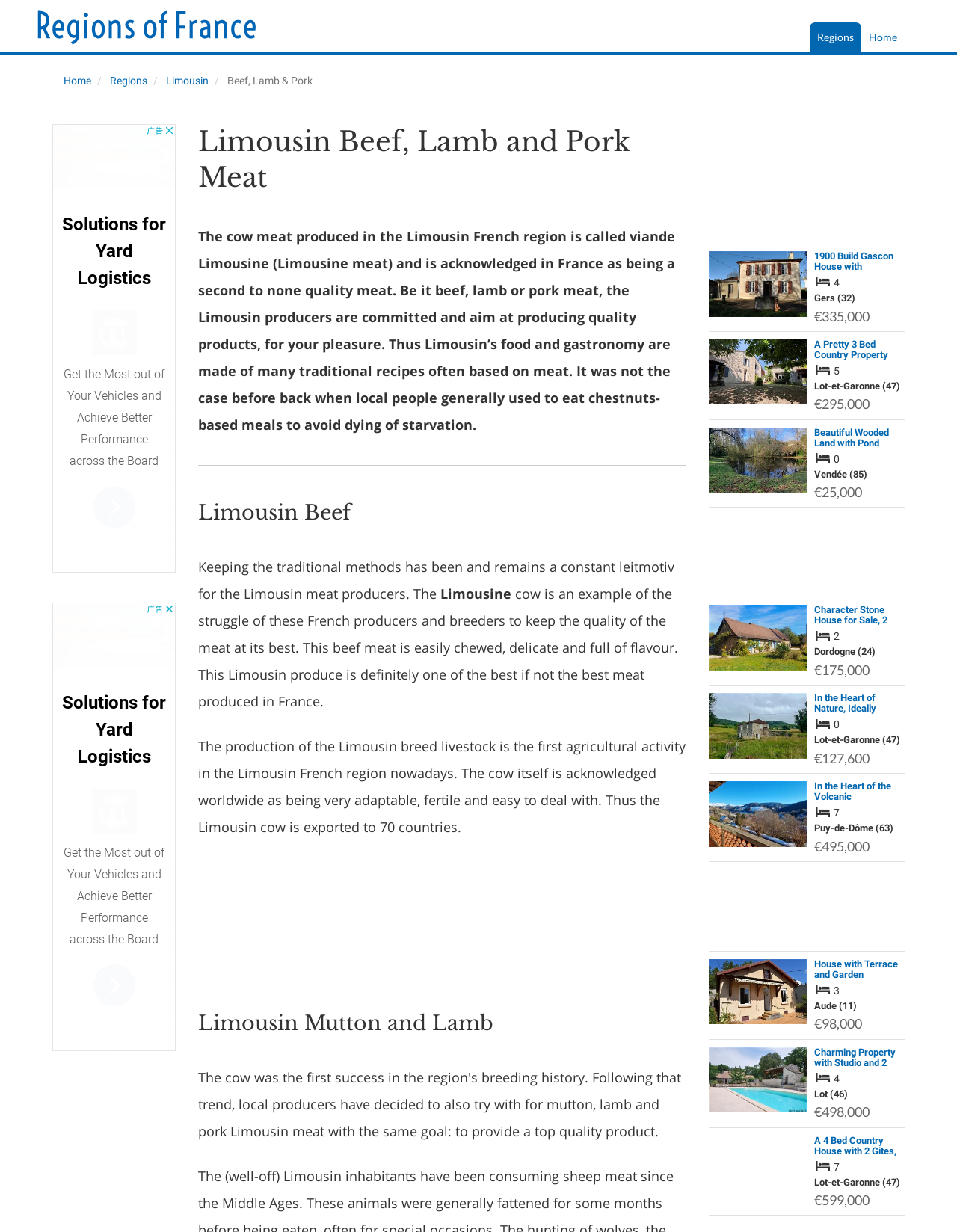Extract the primary header of the webpage and generate its text.

Limousin Beef, Lamb and Pork Meat